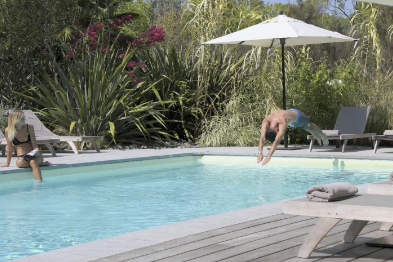Provide a comprehensive description of the image.

This inviting scene captures the essence of relaxation and leisure by a beautifully designed heated swimming pool, set amidst lush greenery. In the foreground, a man is captured mid-air, diving into the sparkling water, showcasing the fun and vitality of summer days. Meanwhile, a woman enjoys a moment of tranquility, lounging by the edge of the pool with a towel nearby, perfectly embodying the laid-back atmosphere of the resort. The sun-drenched area is enhanced by comfortable deckchairs and an umbrella, providing shaded spots for guests to unwind. This image perfectly illustrates the luxurious amenities available, making it a prime destination for guests looking to indulge in leisure and recreation by the poolside.